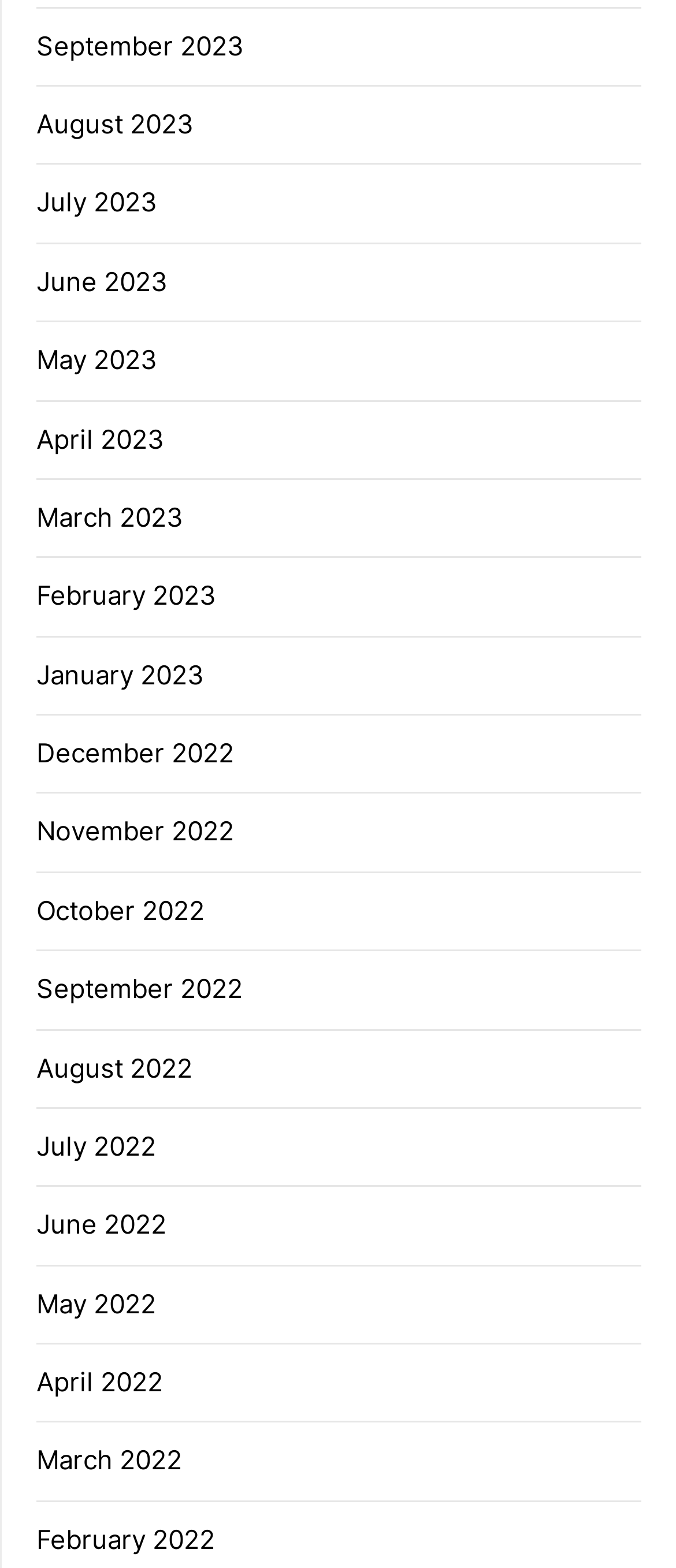Reply to the question below using a single word or brief phrase:
What is the earliest month listed?

February 2022